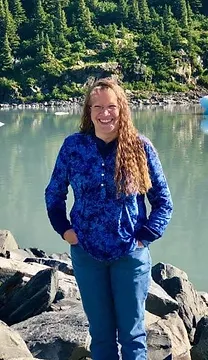What is reflected in the calm body of water?
Please answer using one word or phrase, based on the screenshot.

Lush, green forested hills